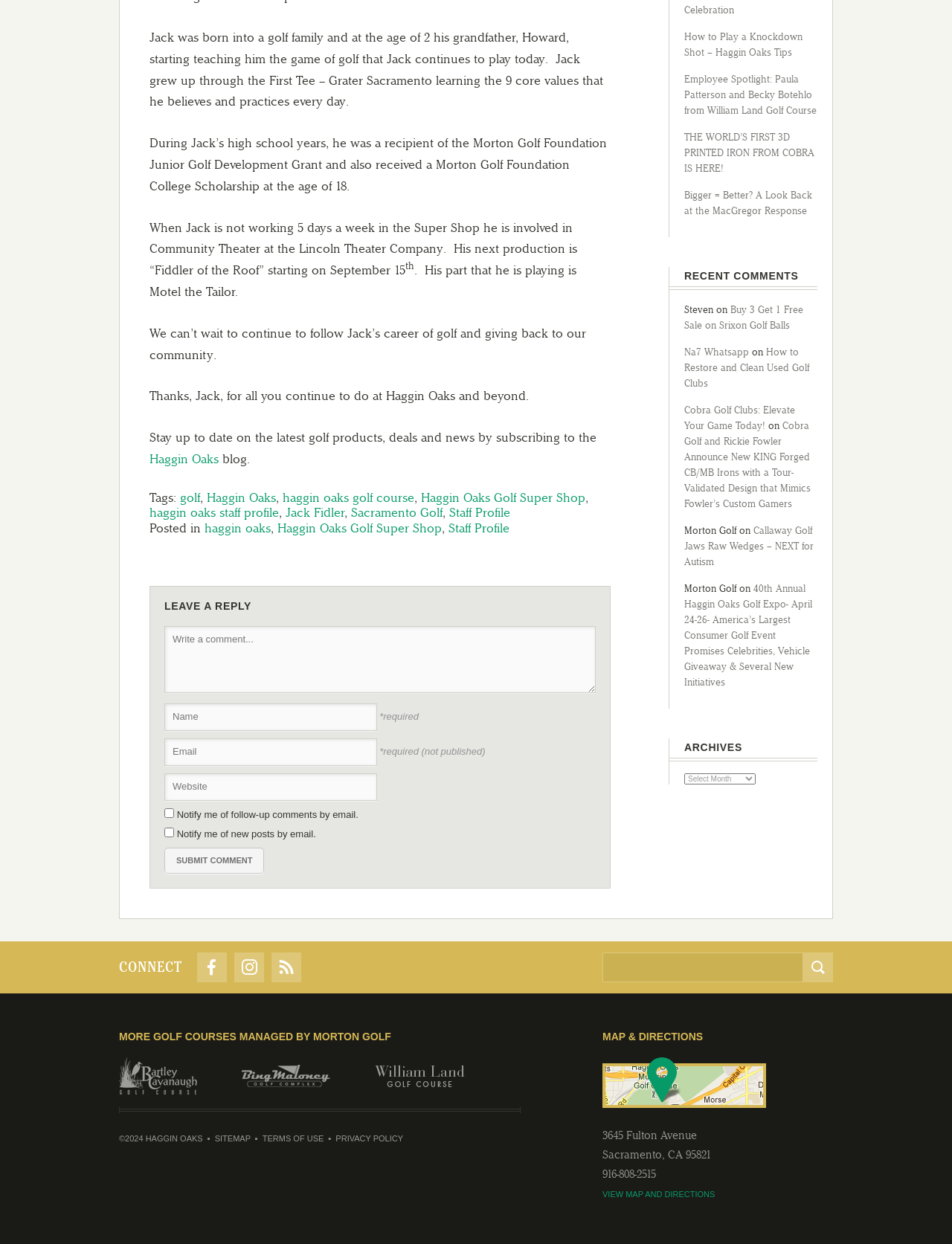What is the name of the character Jack is playing in the production?
Using the image, respond with a single word or phrase.

Motel the Tailor